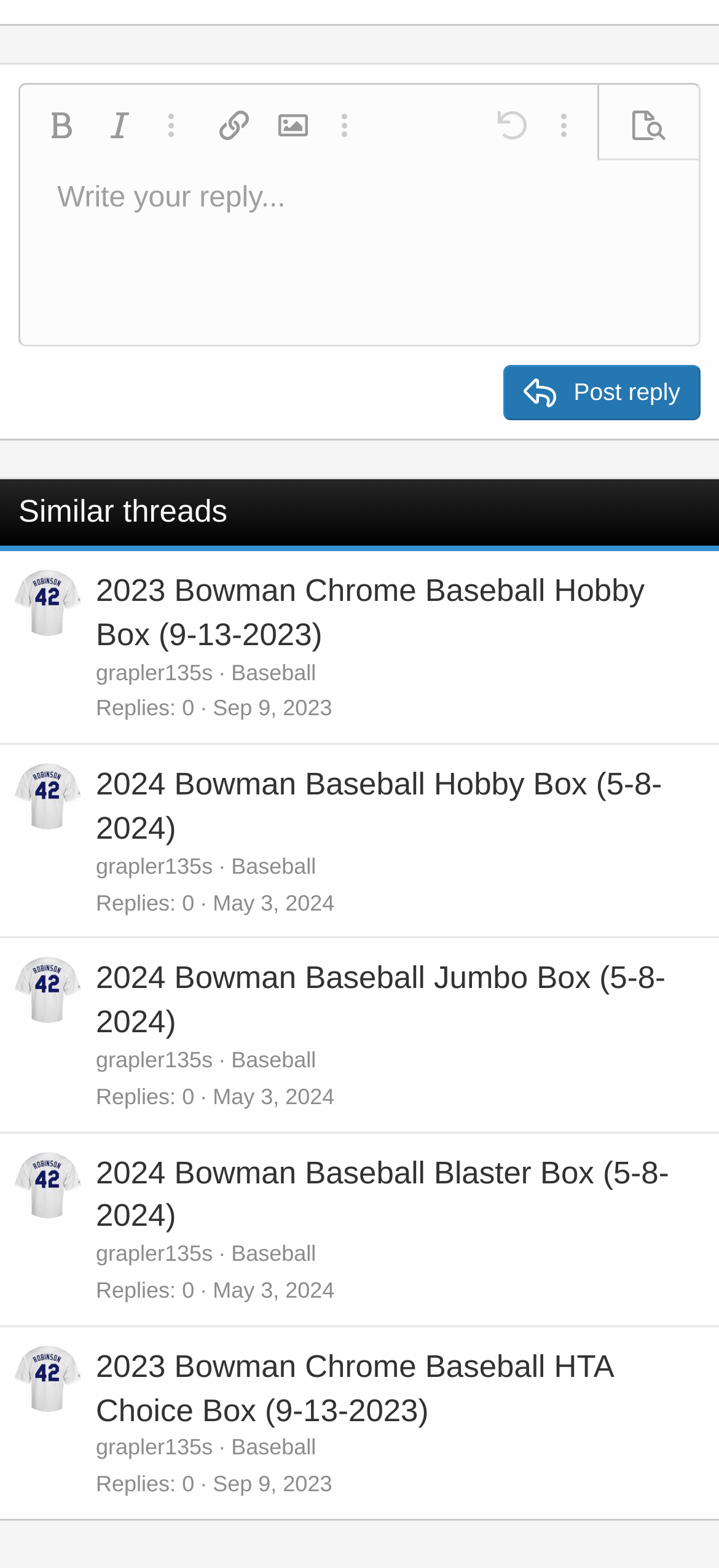Pinpoint the bounding box coordinates of the element that must be clicked to accomplish the following instruction: "Click the 'Similar threads' heading". The coordinates should be in the format of four float numbers between 0 and 1, i.e., [left, top, right, bottom].

[0.0, 0.306, 1.0, 0.351]